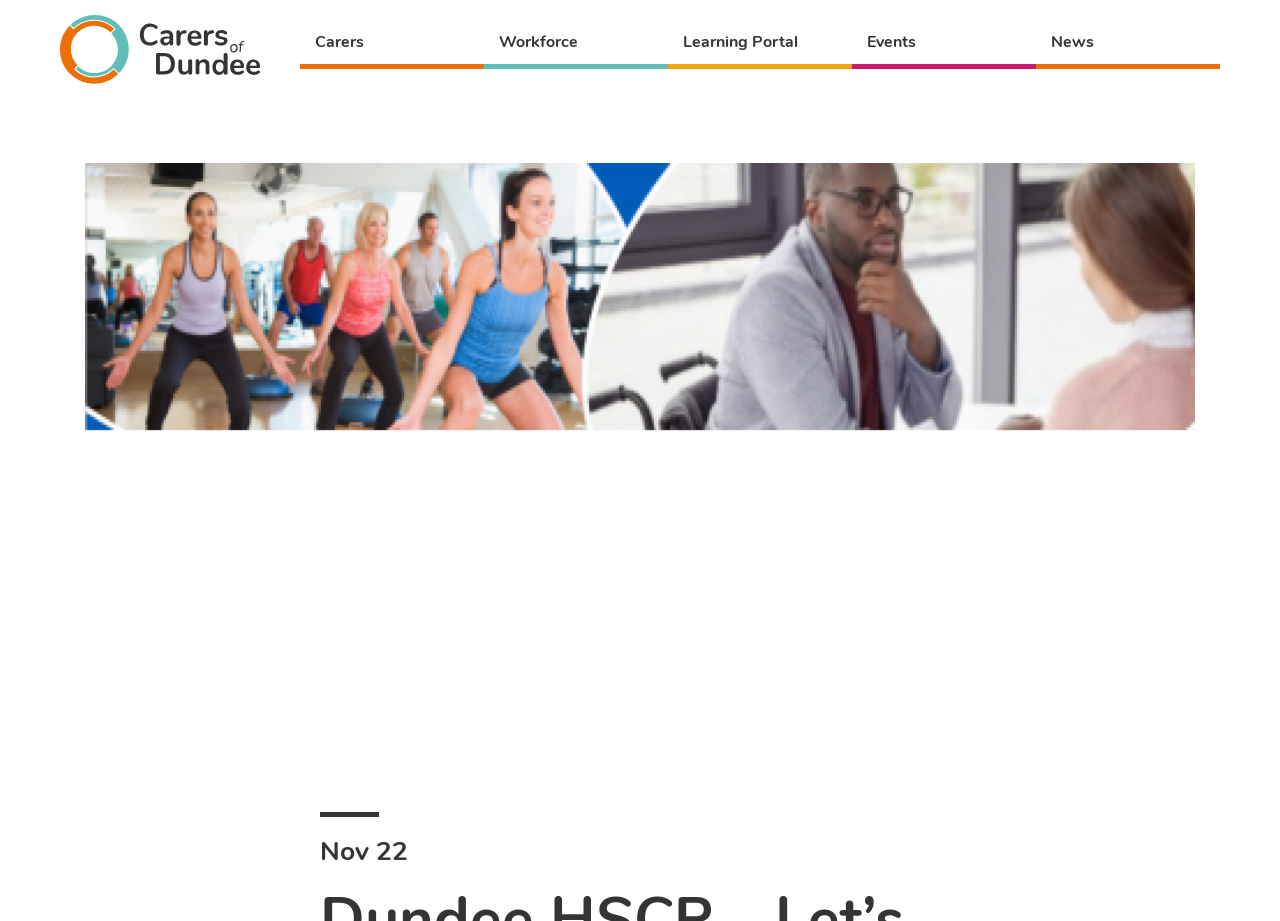What is the date mentioned on the webpage?
Provide a well-explained and detailed answer to the question.

The date 'Nov 22' is mentioned in a heading on the webpage, which suggests that it might be related to an event or news article.